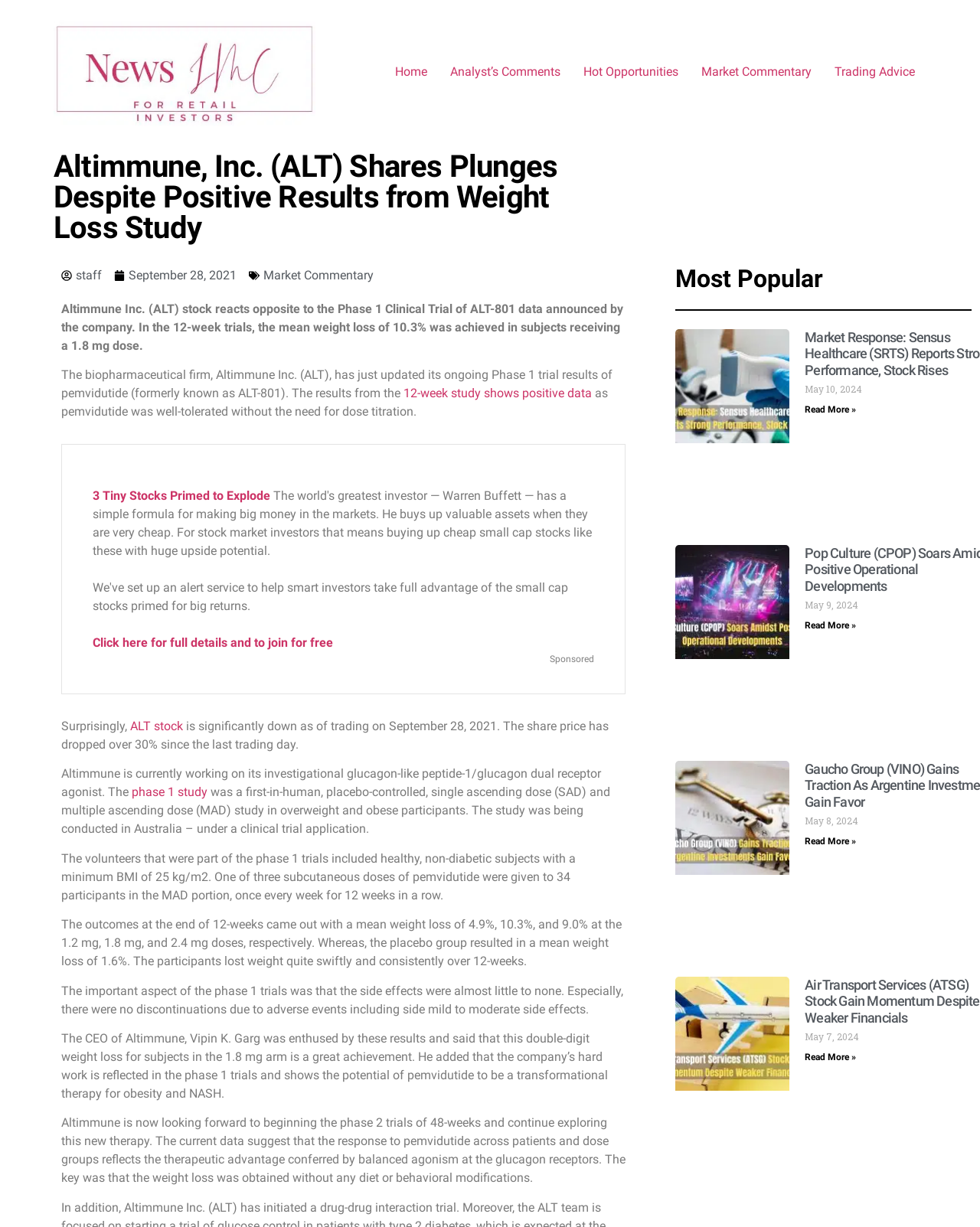Find the bounding box of the web element that fits this description: "Read More »".

[0.821, 0.857, 0.874, 0.866]